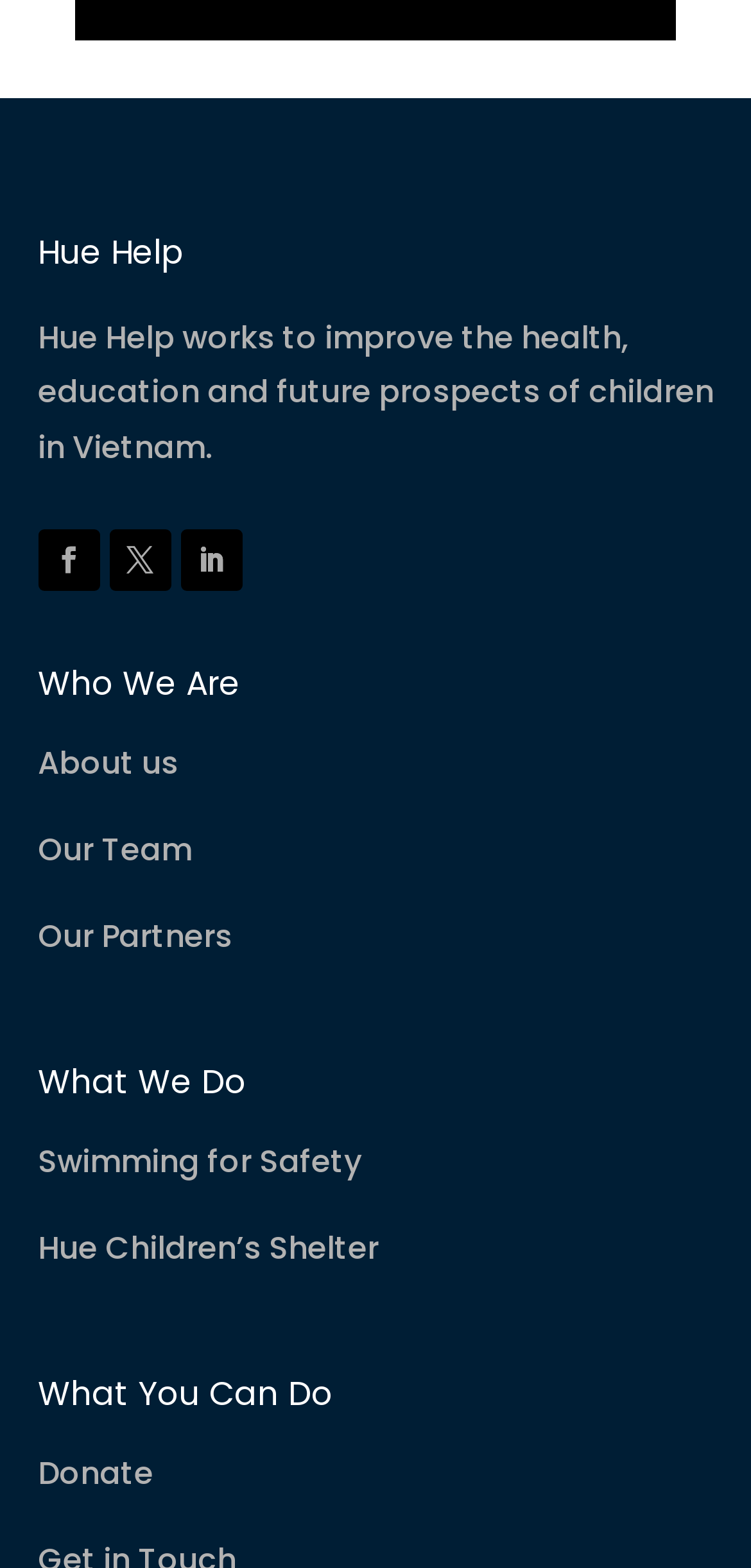What is the first link available under 'Who We Are'?
Look at the image and answer the question using a single word or phrase.

About us